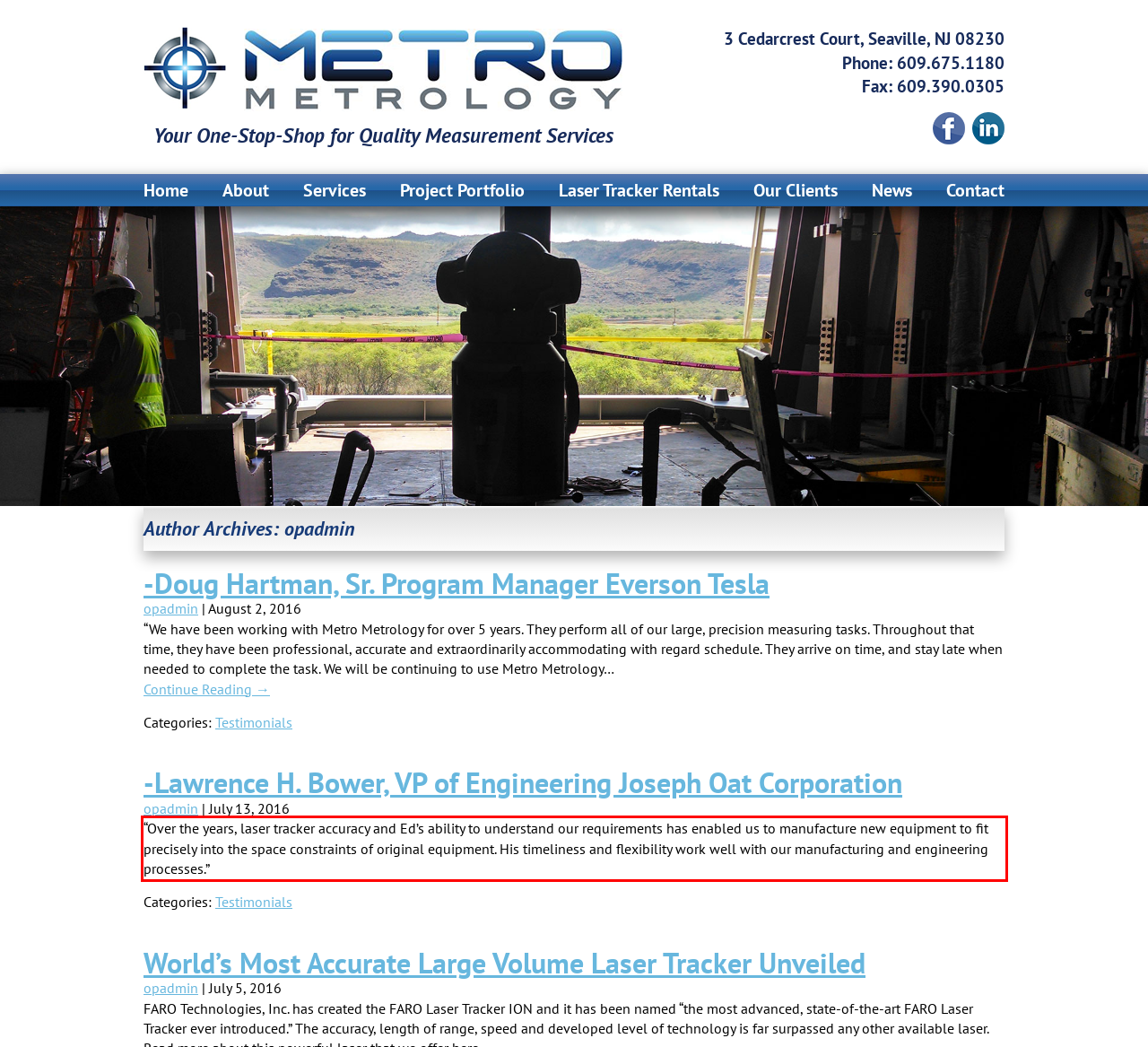You are given a screenshot showing a webpage with a red bounding box. Perform OCR to capture the text within the red bounding box.

“Over the years, laser tracker accuracy and Ed’s ability to understand our requirements has enabled us to manufacture new equipment to fit precisely into the space constraints of original equipment. His timeliness and flexibility work well with our manufacturing and engineering processes.”